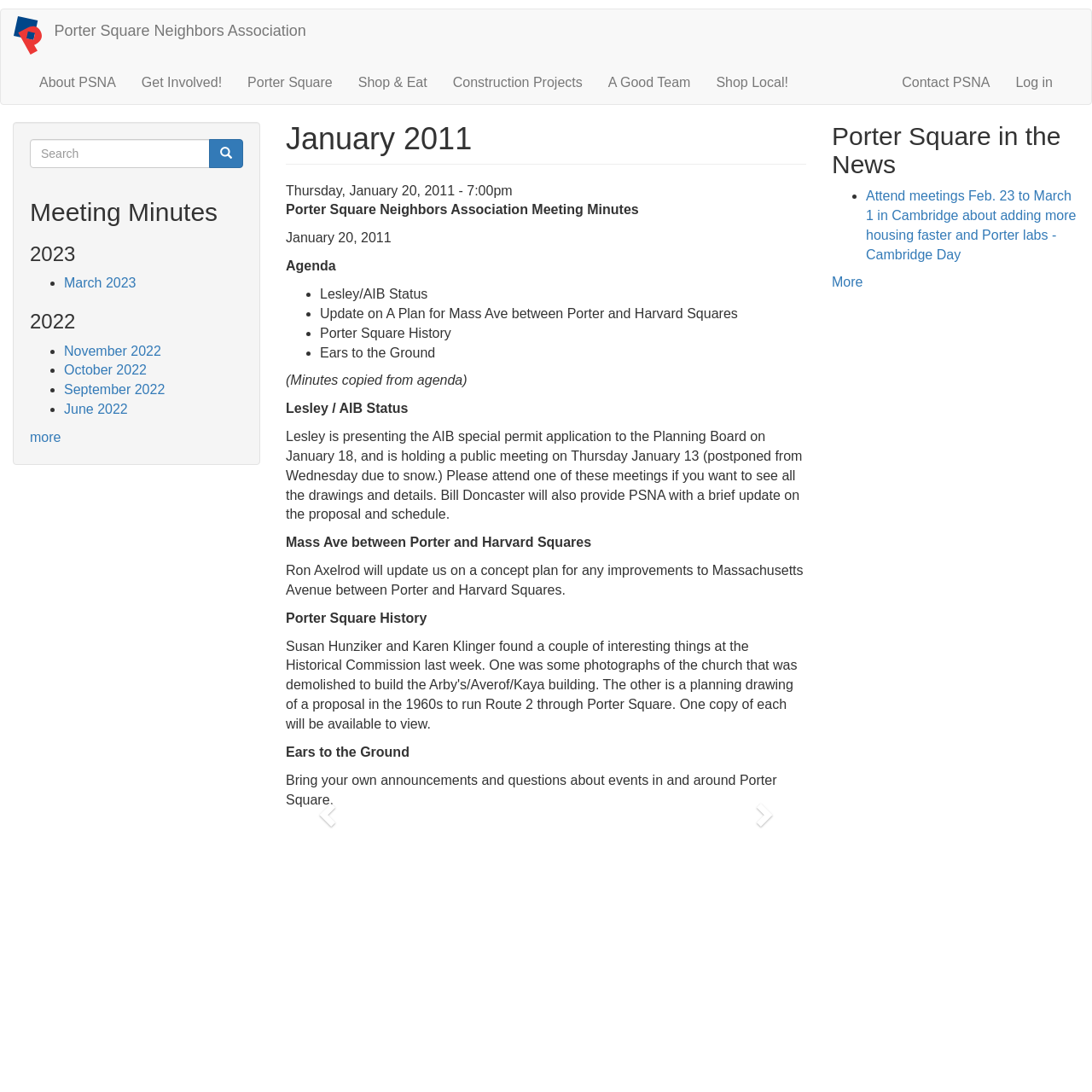Use a single word or phrase to answer the question: 
What is the name of the square being discussed?

Porter Square